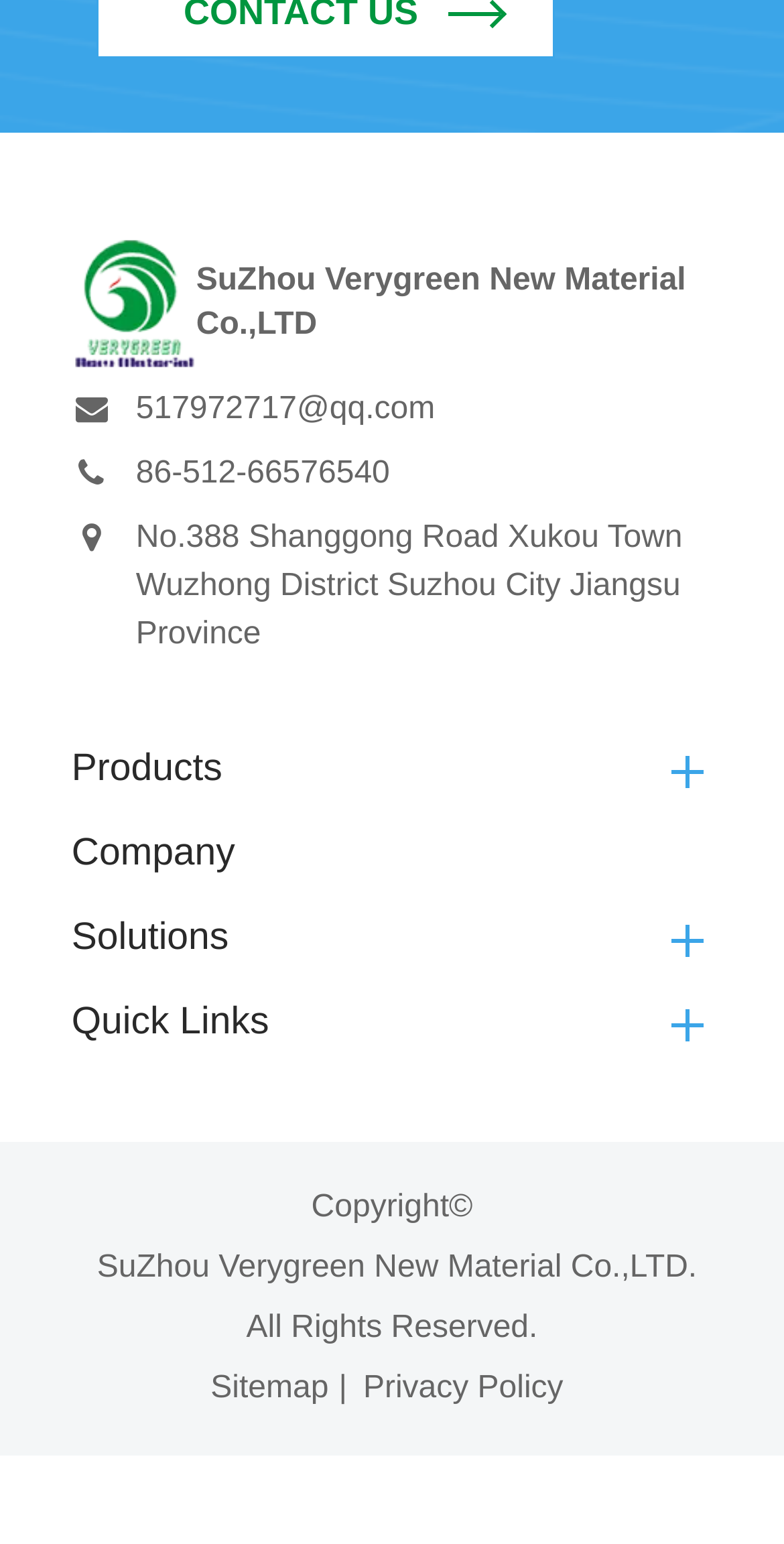Answer the question in one word or a short phrase:
What is the company name?

SuZhou Verygreen New Material Co.,LTD